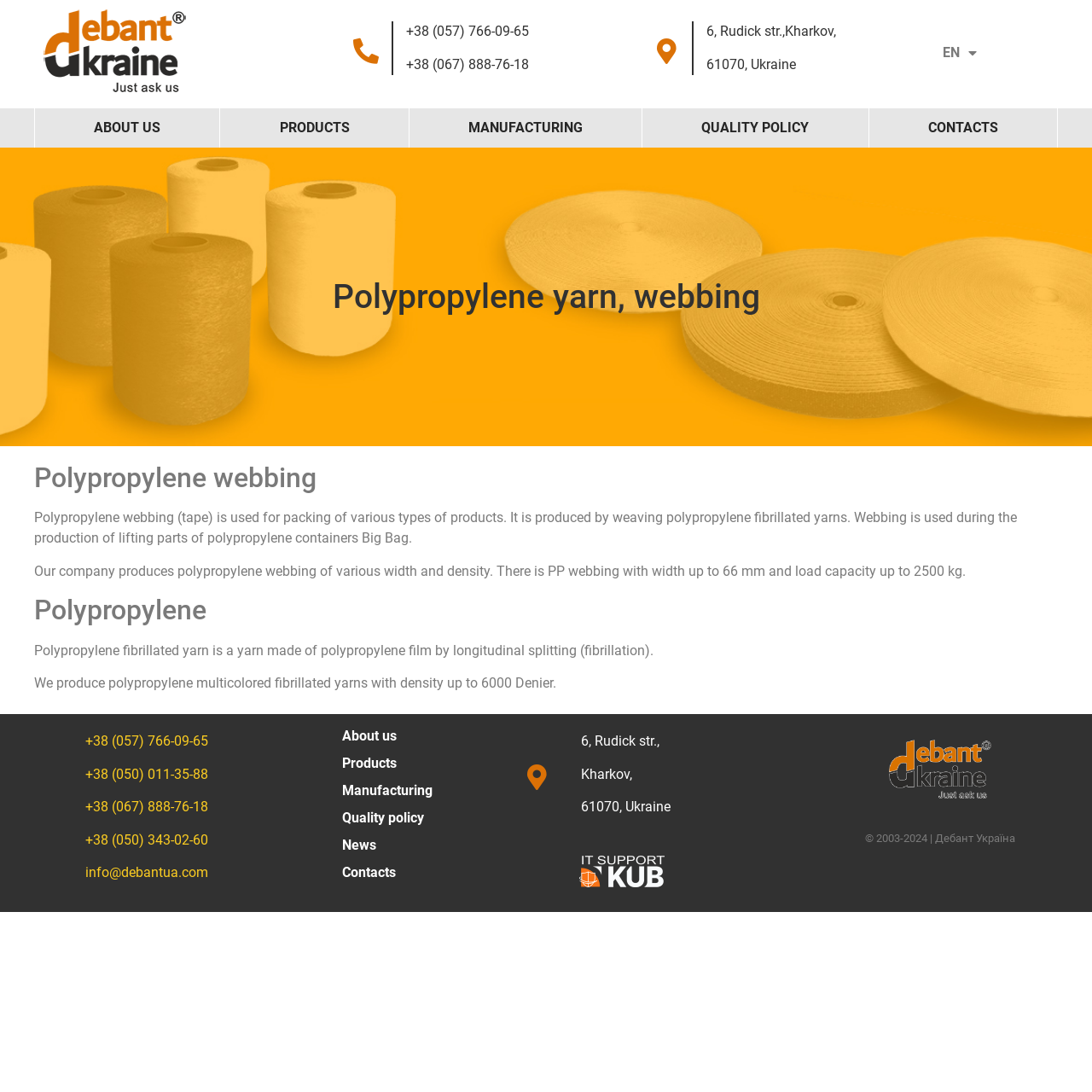How many phone numbers are listed on the webpage?
Please provide a single word or phrase based on the screenshot.

5